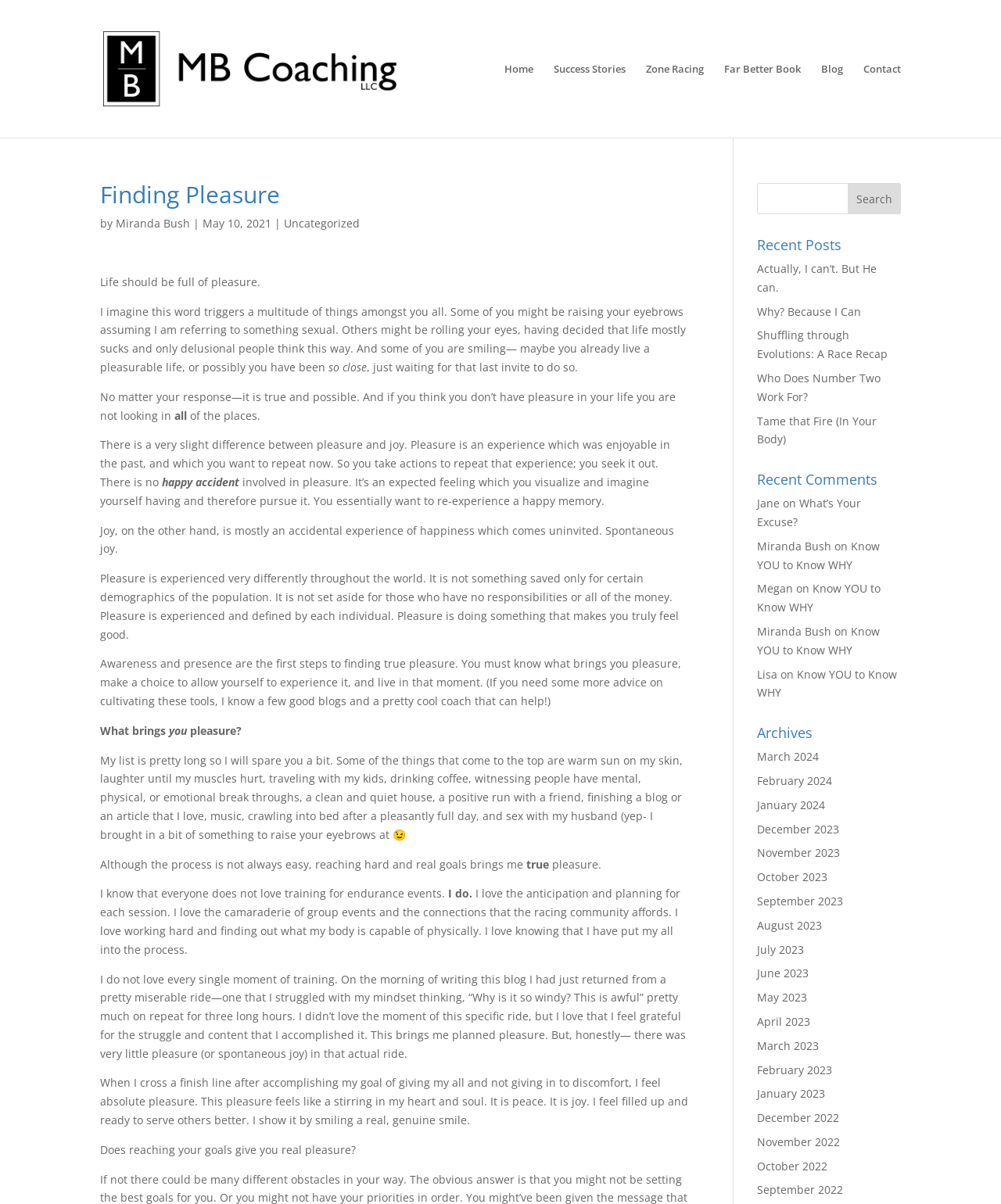Explain the contents of the webpage comprehensively.

The webpage is titled "Finding Pleasure | MB Coaching" and has a prominent header section at the top with a logo image and a navigation menu consisting of links to "Home", "Success Stories", "Zone Racing", "Far Better Book", "Blog", and "Contact". Below the header, there is a search bar with a search button.

The main content of the webpage is a blog post titled "Finding Pleasure" by Miranda Bush, dated May 10, 2021. The post is a lengthy article that explores the concept of pleasure and how it can be experienced in different ways. The text is divided into paragraphs, with some sentences highlighted in bold font.

To the right of the blog post, there is a sidebar with several sections. The first section is titled "Recent Posts" and lists several links to other blog posts. Below that is a section titled "Recent Comments" which displays a list of comments from users, including their names and the titles of the posts they commented on. Further down is a section titled "Archives" which lists links to blog posts organized by month and year.

Throughout the webpage, there are no images other than the logo image in the header section. The overall layout is clean and easy to read, with a focus on the blog post content.